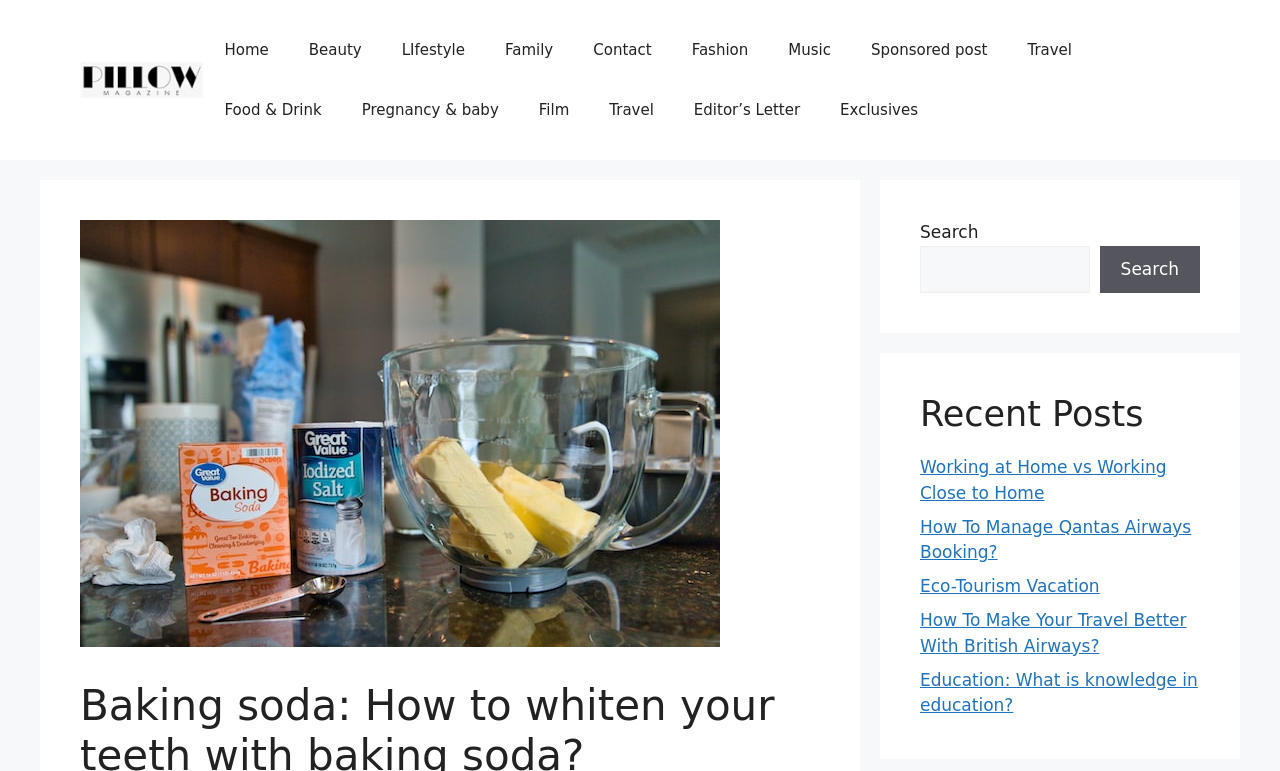What is the name of the magazine?
Answer the question with just one word or phrase using the image.

Pillow Magazine